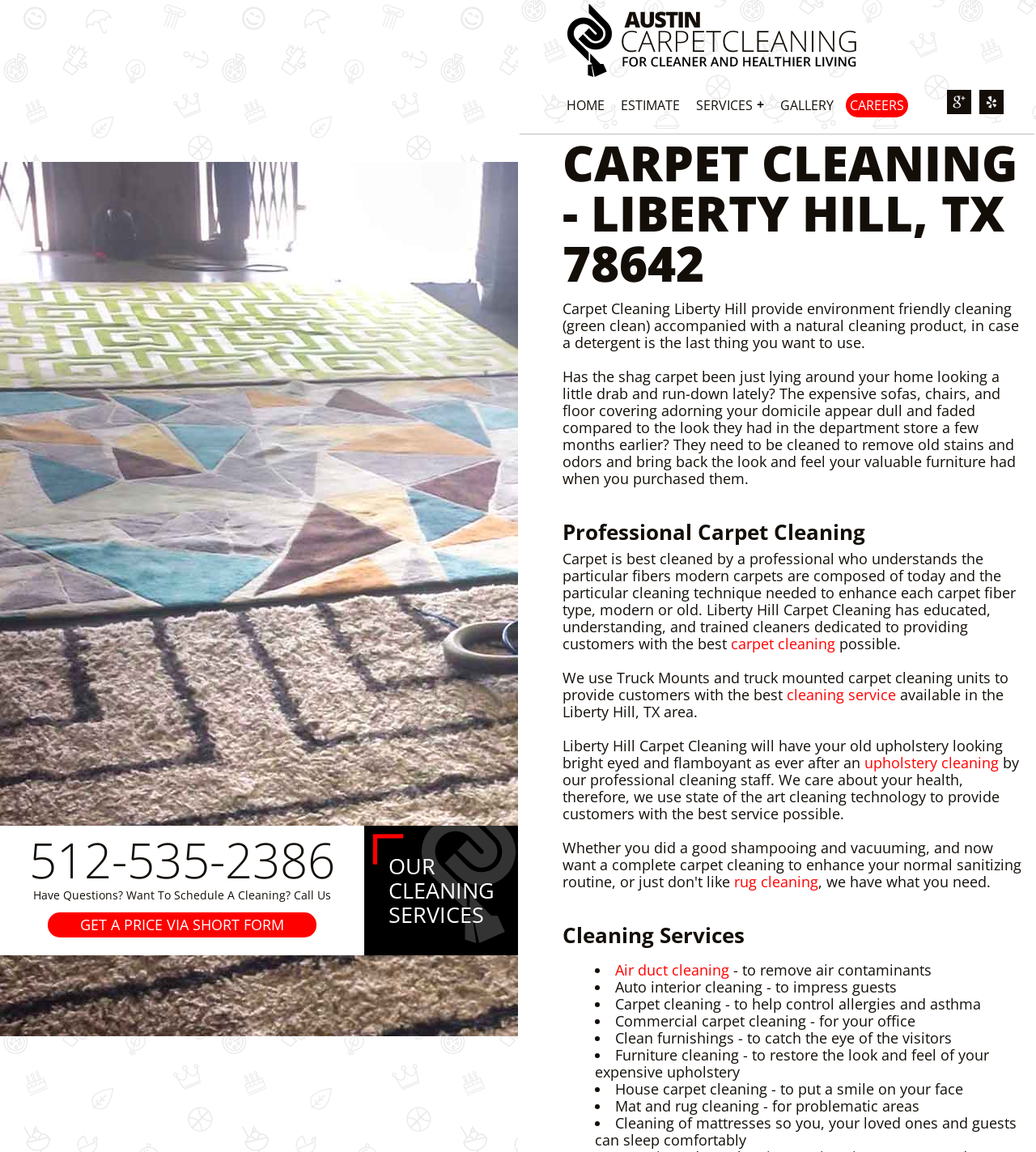Please find the bounding box coordinates of the clickable region needed to complete the following instruction: "Get a price via short form". The bounding box coordinates must consist of four float numbers between 0 and 1, i.e., [left, top, right, bottom].

[0.046, 0.792, 0.305, 0.814]